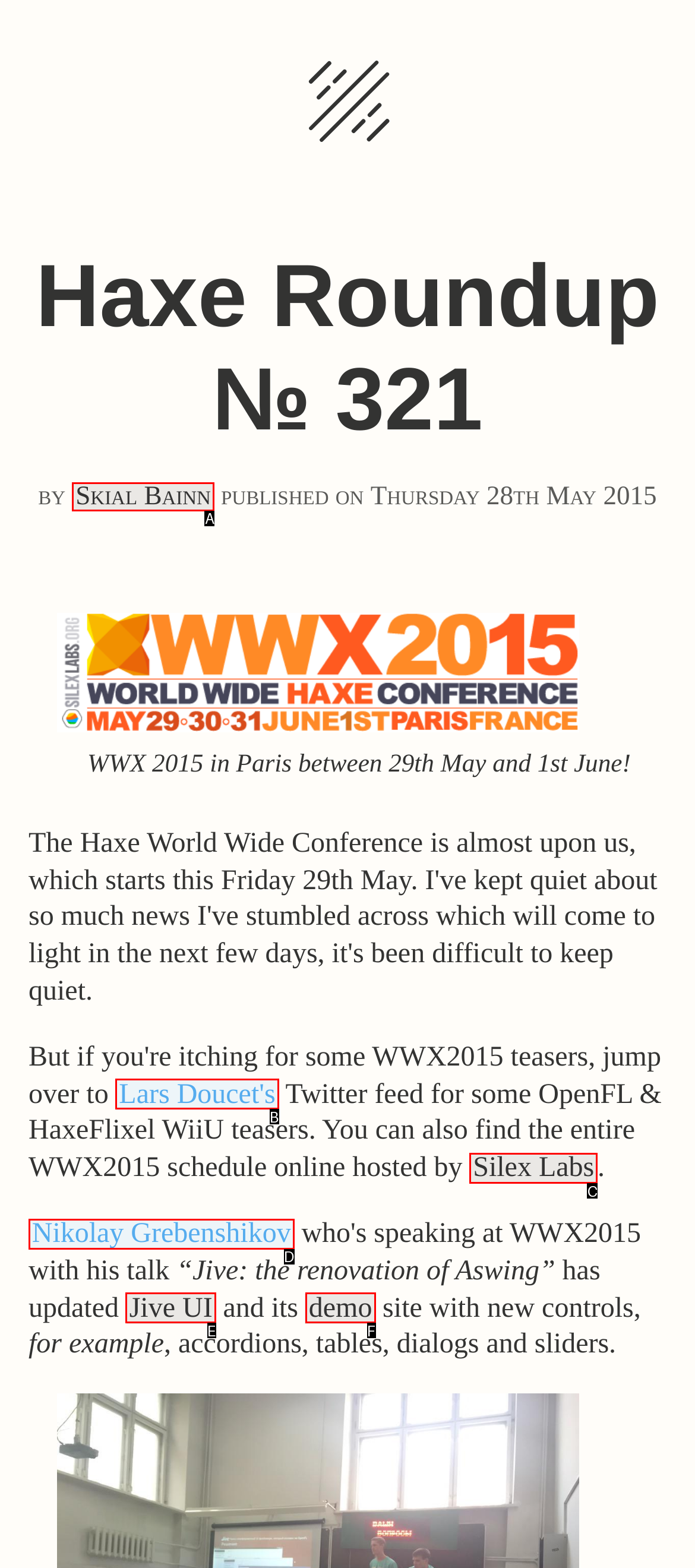Select the appropriate option that fits: Jive UI
Reply with the letter of the correct choice.

E